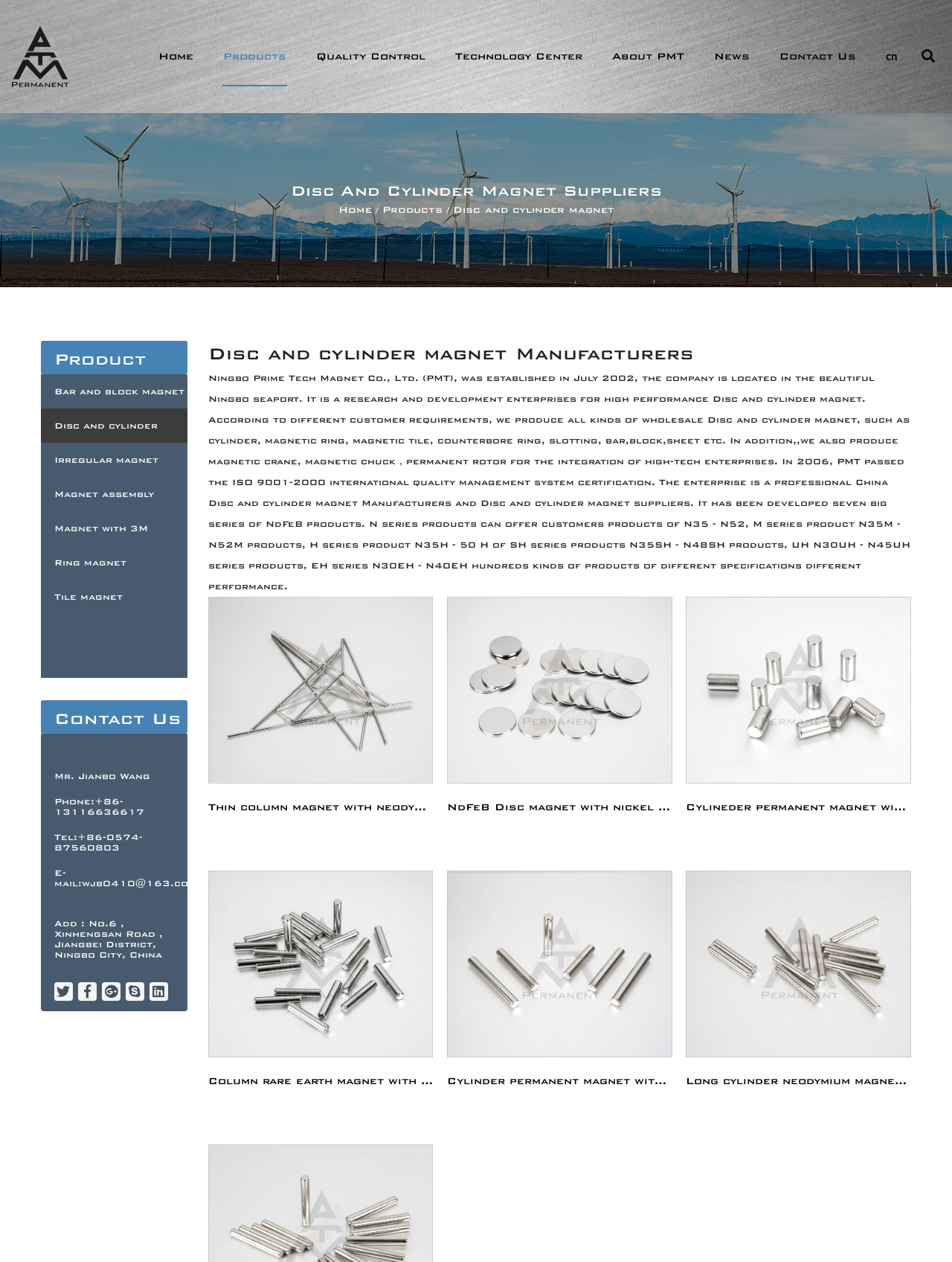Indicate the bounding box coordinates of the element that must be clicked to execute the instruction: "Contact Mr. Jianbo Wang". The coordinates should be given as four float numbers between 0 and 1, i.e., [left, top, right, bottom].

[0.057, 0.611, 0.158, 0.619]